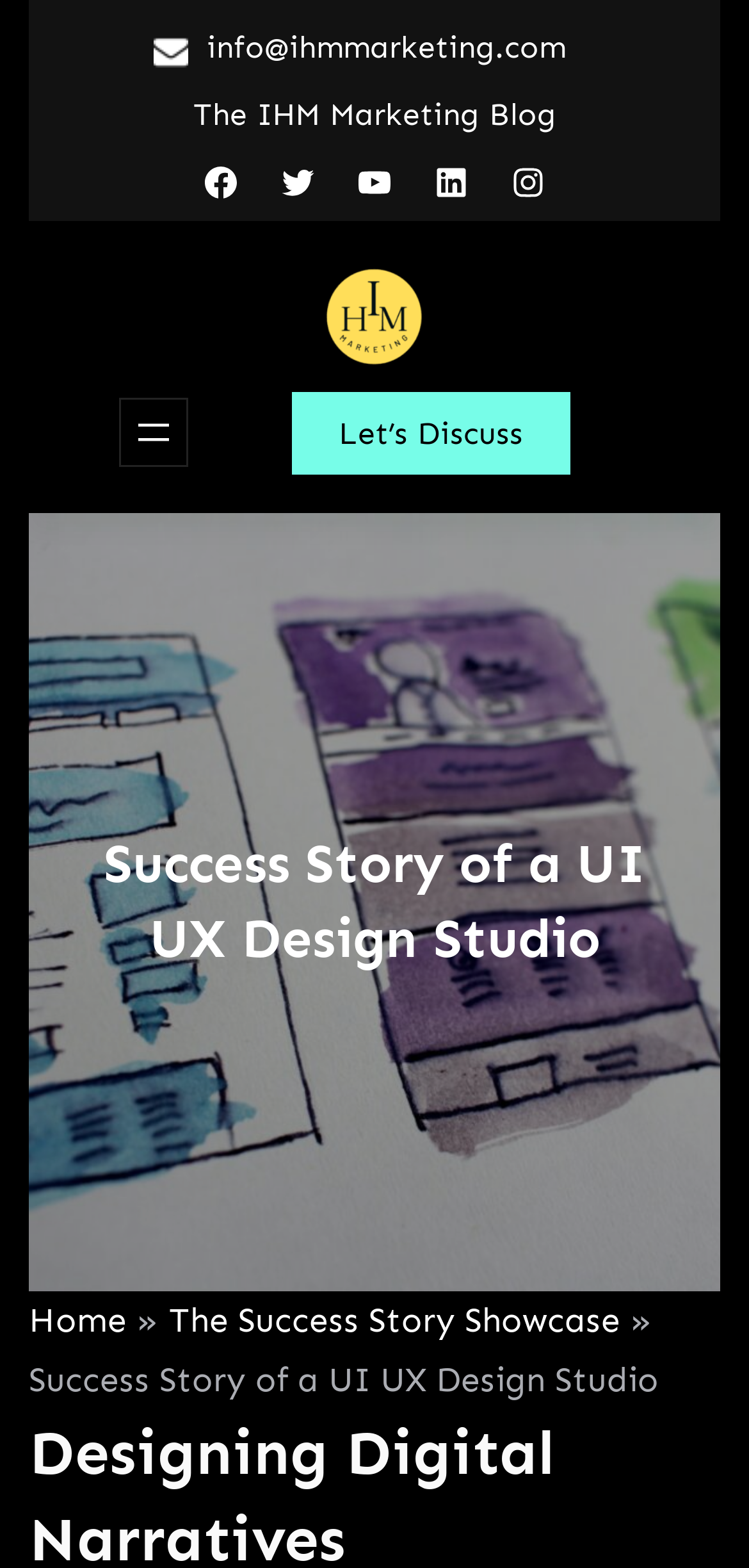Find the bounding box coordinates of the clickable element required to execute the following instruction: "Visit the 'Let’s Discuss' page". Provide the coordinates as four float numbers between 0 and 1, i.e., [left, top, right, bottom].

[0.389, 0.249, 0.761, 0.303]